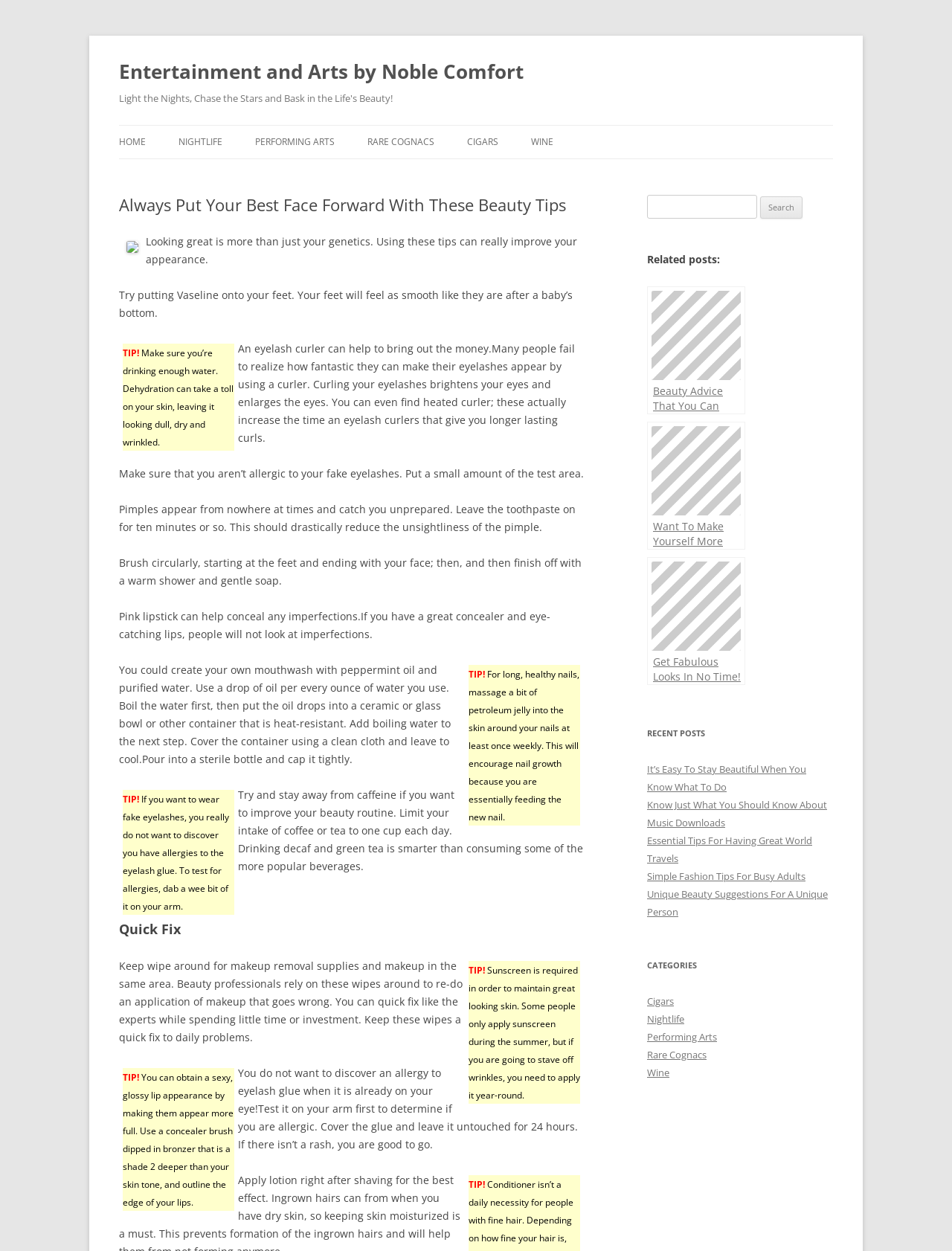Identify the bounding box coordinates for the UI element mentioned here: "Wine". Provide the coordinates as four float values between 0 and 1, i.e., [left, top, right, bottom].

[0.558, 0.1, 0.581, 0.127]